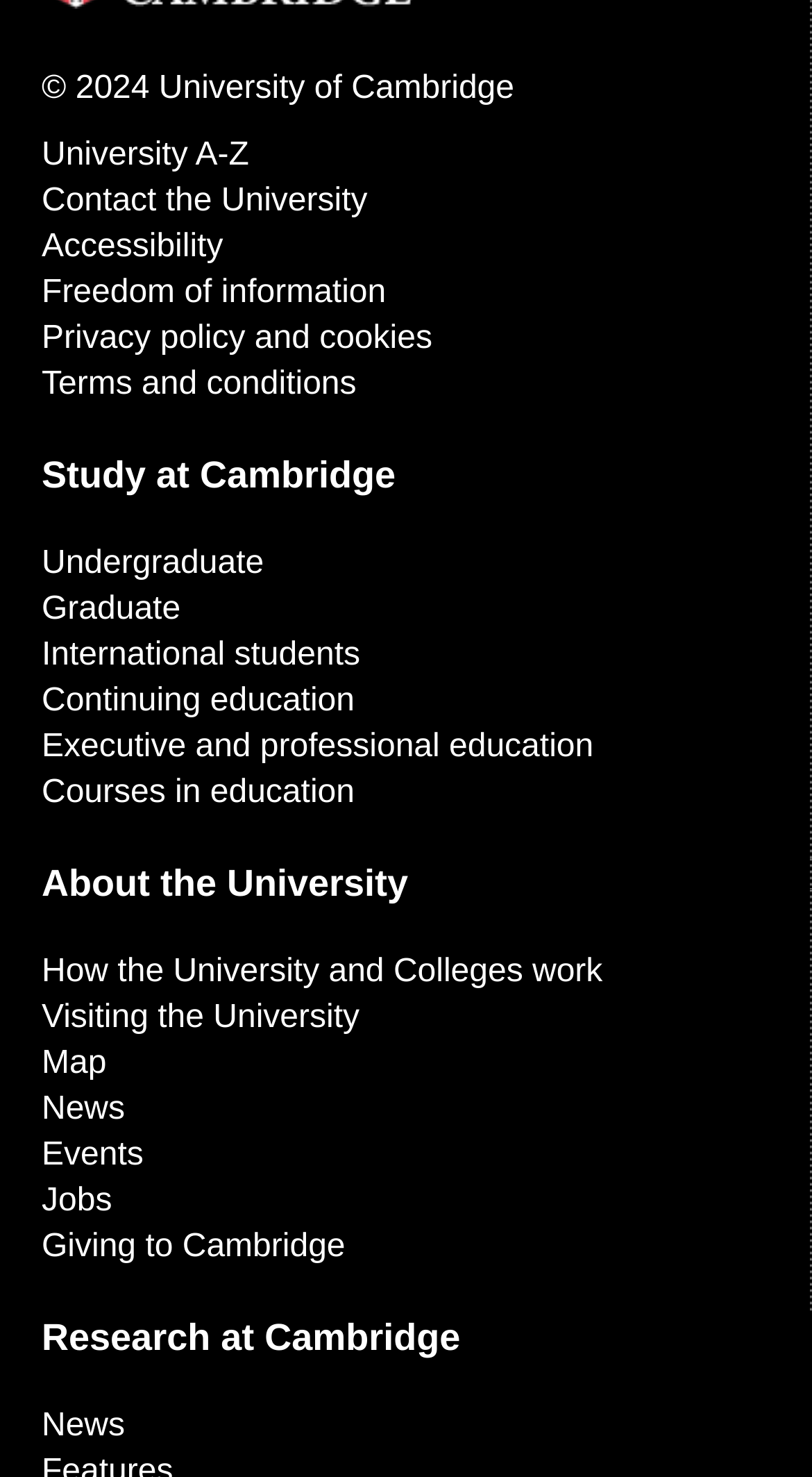Locate the bounding box of the user interface element based on this description: "Study at Cambridge".

[0.051, 0.308, 0.487, 0.35]